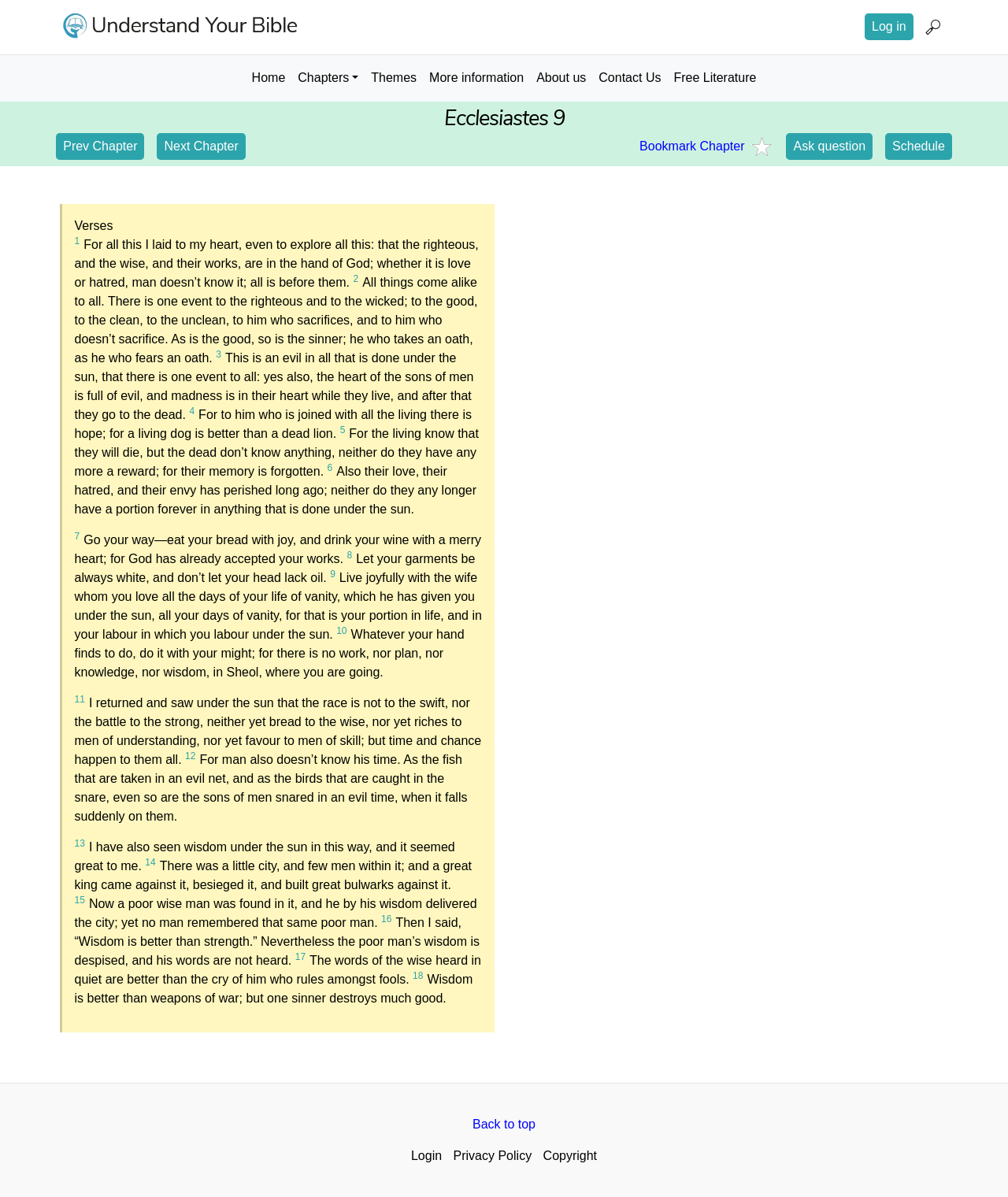Can you look at the image and give a comprehensive answer to the question:
What is the name of the chapter?

The question asks for the name of the chapter, which can be found in the heading element with the text 'Ecclesiastes 9'.